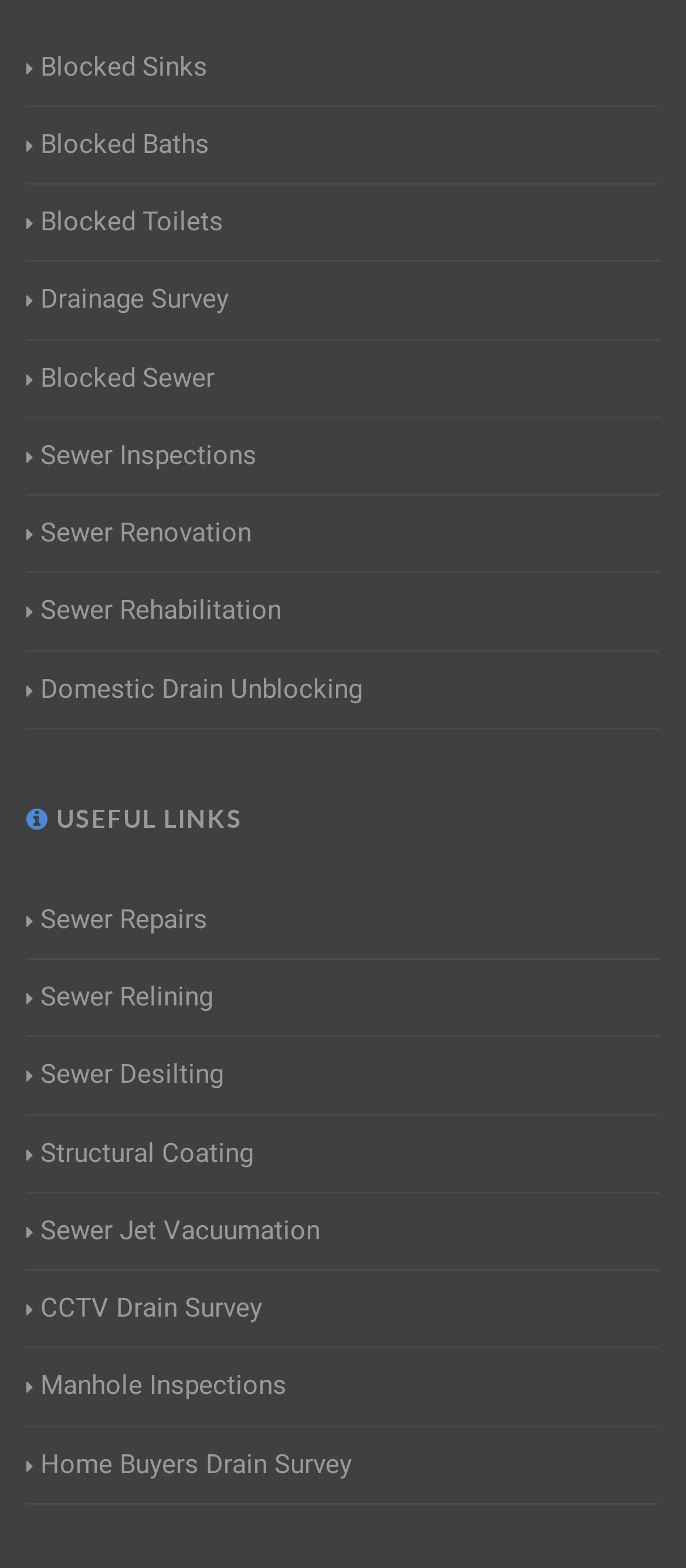Kindly determine the bounding box coordinates for the area that needs to be clicked to execute this instruction: "Check useful links".

[0.038, 0.51, 0.962, 0.533]